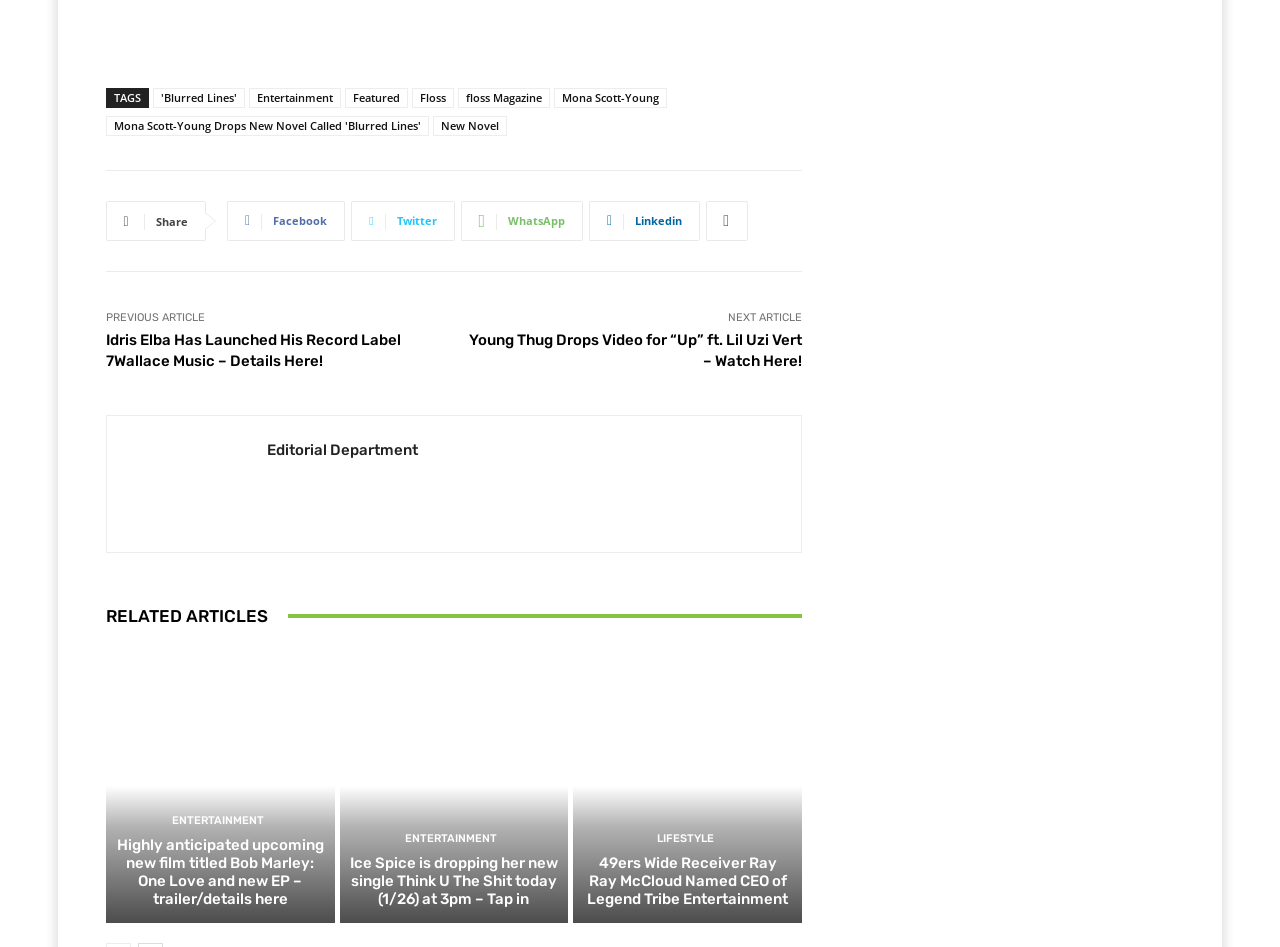Identify the bounding box coordinates of the area that should be clicked in order to complete the given instruction: "Share on Facebook". The bounding box coordinates should be four float numbers between 0 and 1, i.e., [left, top, right, bottom].

[0.177, 0.212, 0.27, 0.254]